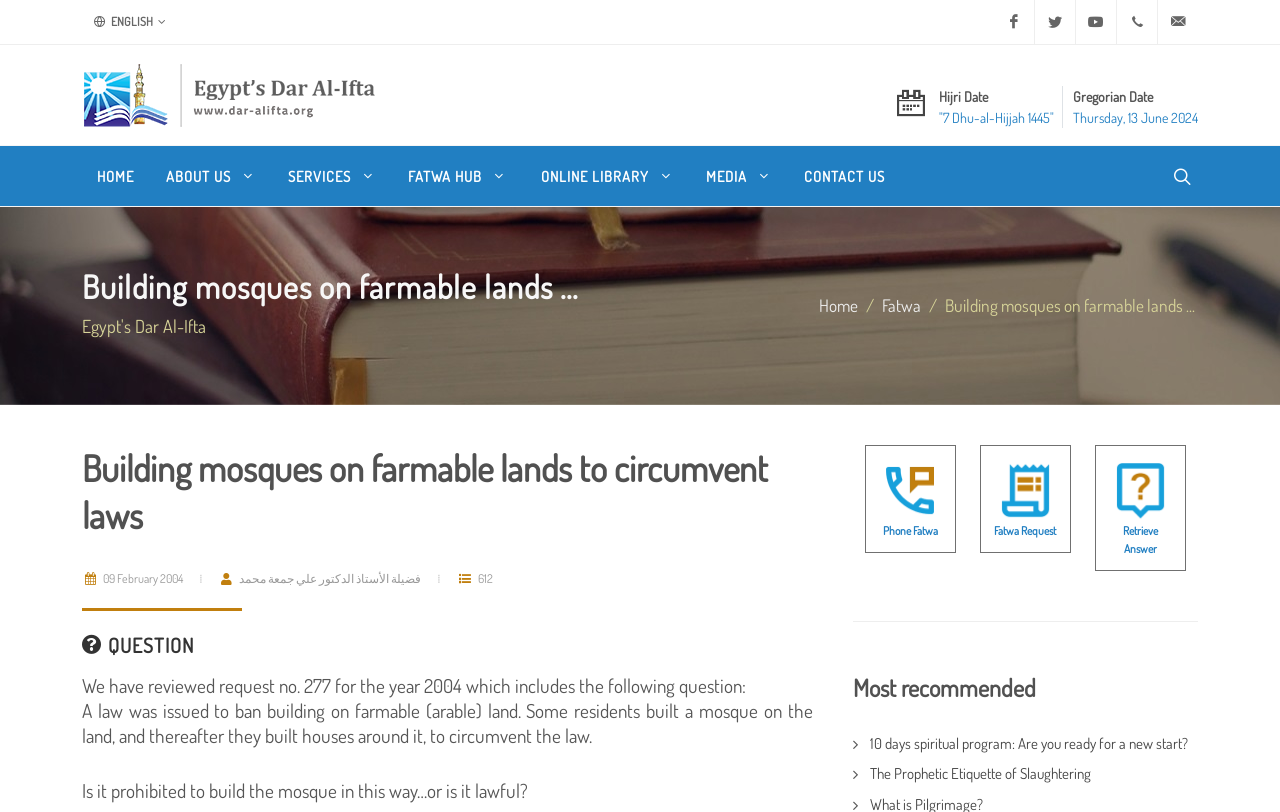Explain in detail what is displayed on the webpage.

This webpage appears to be the official website of Egypt's Dar Al-Ifta, a religious institution. At the top, there are several social media links, including Facebook, Twitter, and YouTube, aligned horizontally. Below these links, there is a navigation menu with options like "HOME", "ABOUT US", "SERVICES", "FATWA HUB", "ONLINE LIBRARY", "MEDIA", and "CONTACT US". 

To the right of the navigation menu, there is a search bar where users can type and hit enter to search for content. Below the search bar, there is a heading that reads "Building mosques on farmable lands..." which seems to be the main topic of the webpage.

The main content area is divided into two sections. The left section has a heading that reads "Building mosques on farmable lands to circumvent laws" and contains a question and answer section. The question is about building a mosque on farmable land to circumvent a law that prohibits building on such land, and the answer is provided by فضيلة الأستاذ الدكتور علي جمعة محمد.

The right section has a heading that reads "Most recommended" and contains three links to recommended content, including a 10-day spiritual program and an article about the Prophetic Etiquette of Slaughtering. At the bottom of the page, there are three icons that link to Phone Fatwa, Fatwa Request, and Retrieve Answer.

Throughout the webpage, there are several links to other pages, including a link to the homepage, a link to a fatwa page, and links to social media profiles.